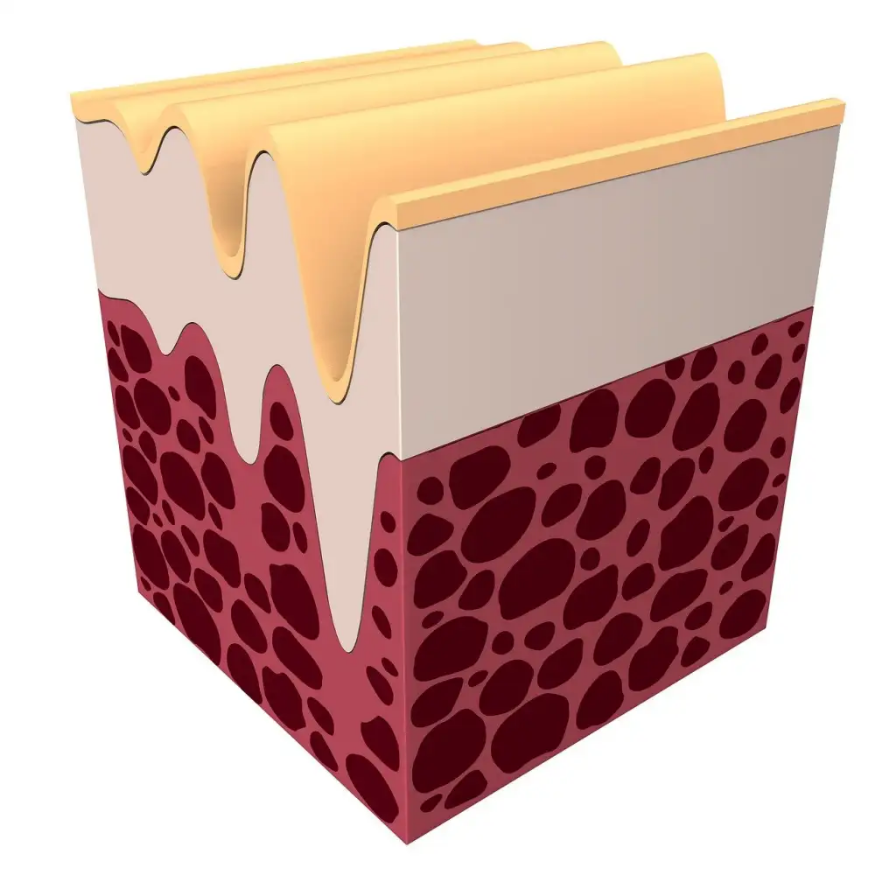What is the middle layer of skin?
Please provide a single word or phrase in response based on the screenshot.

Dermis